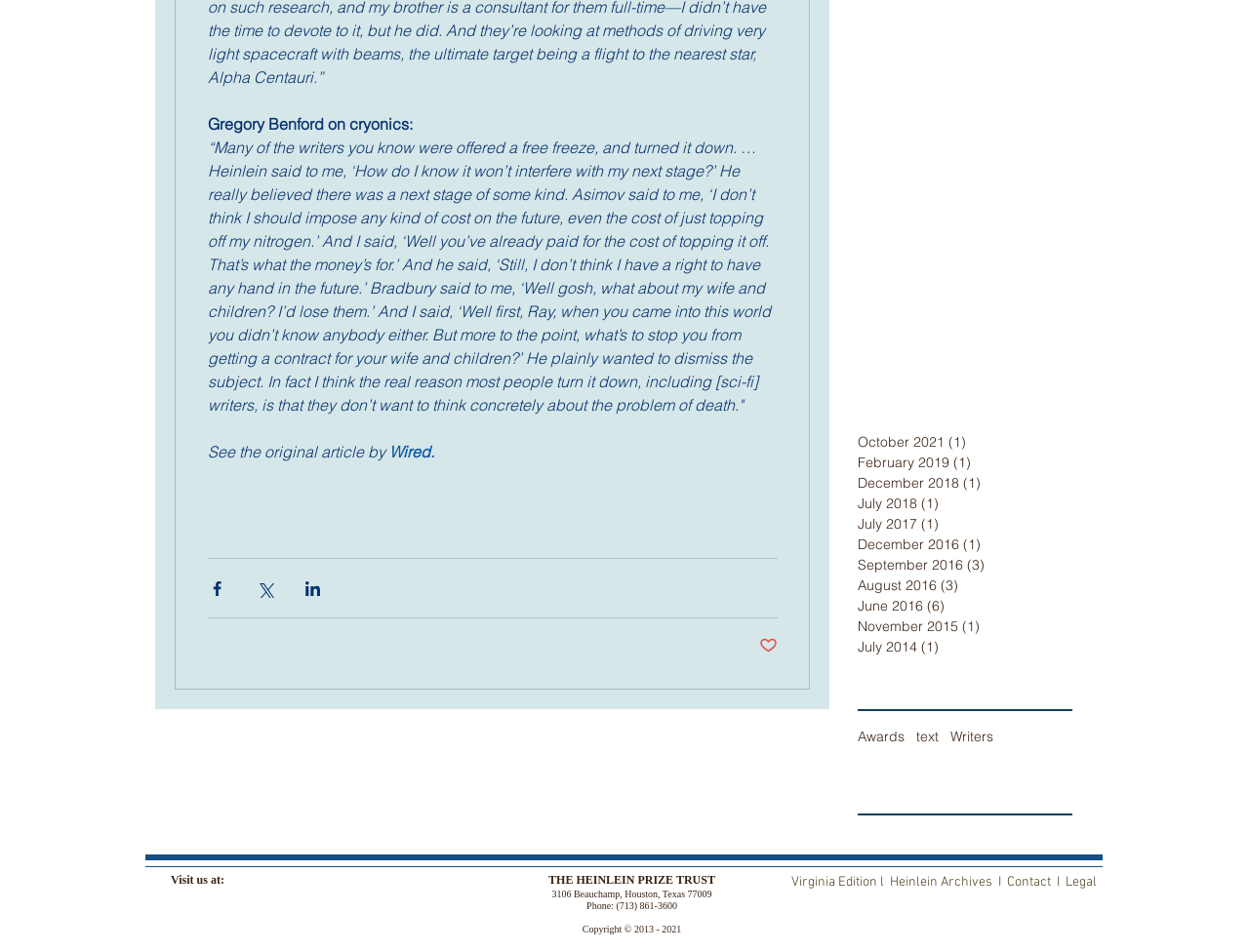Predict the bounding box of the UI element based on this description: "aria-label="Google+ Basic Square"".

[0.734, 0.869, 0.752, 0.893]